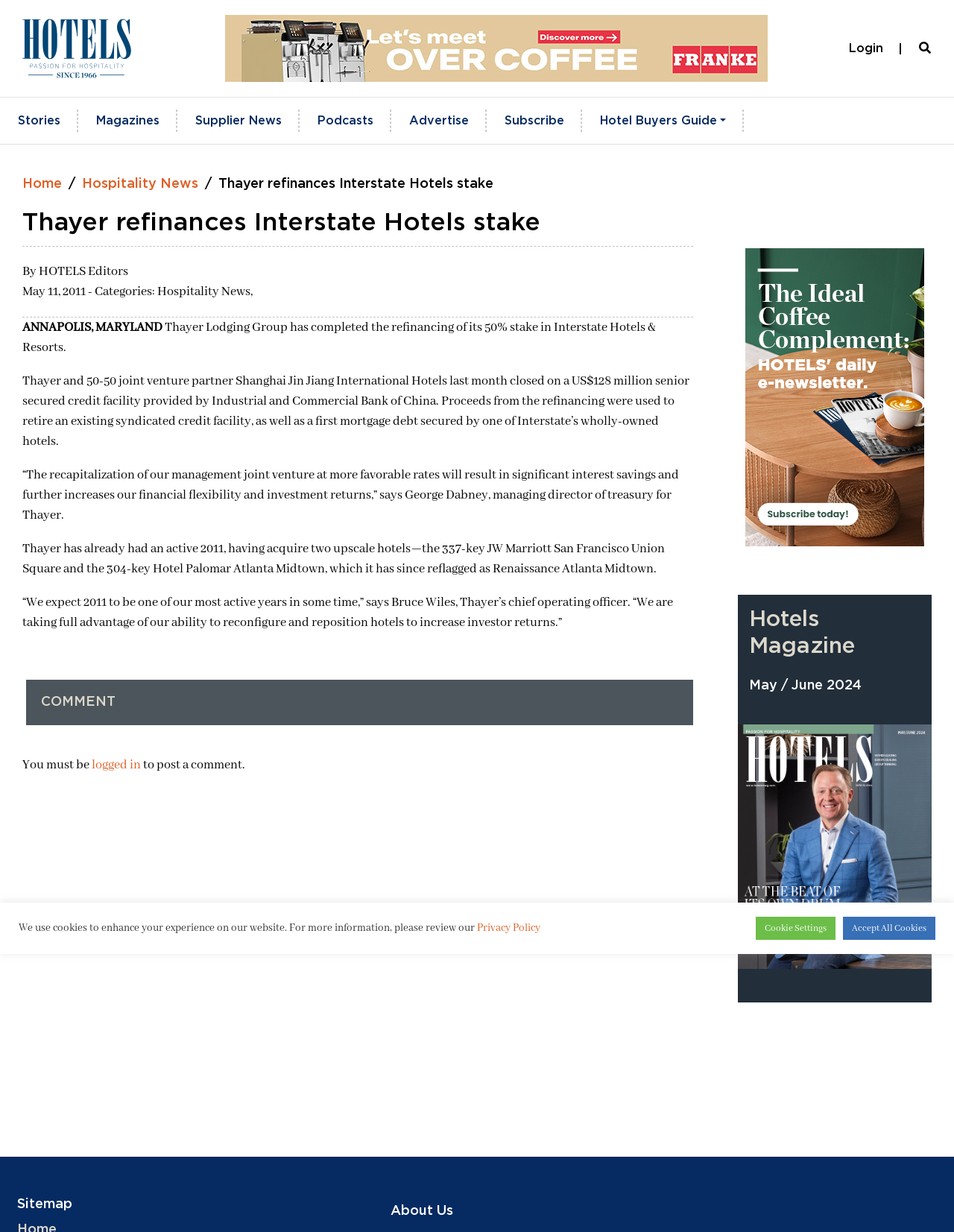Who is the managing director of treasury for Thayer?
Answer with a single word or phrase by referring to the visual content.

George Dabney